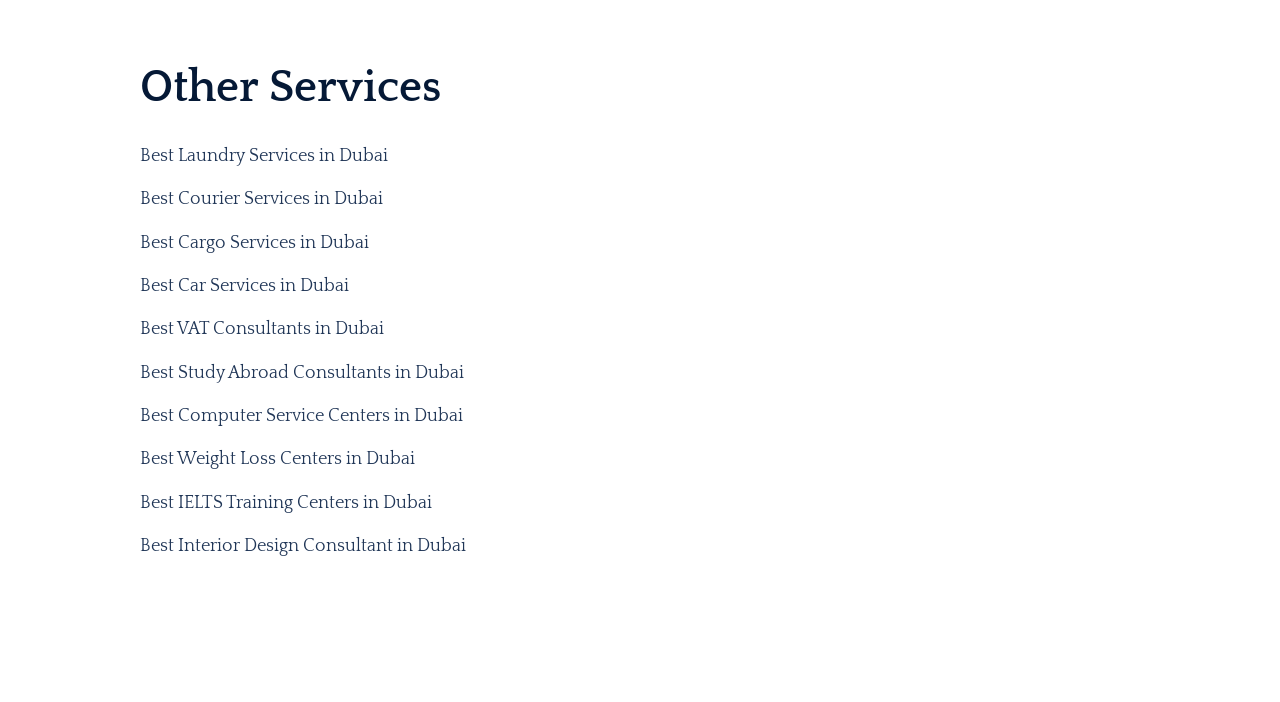Bounding box coordinates must be specified in the format (top-left x, top-left y, bottom-right x, bottom-right y). All values should be floating point numbers between 0 and 1. What are the bounding box coordinates of the UI element described as: Best Courier Services in Dubai

[0.109, 0.27, 0.299, 0.298]